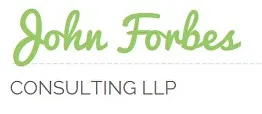Please provide a one-word or short phrase answer to the question:
What typeface is 'CONSULTING LLP' presented in?

bold